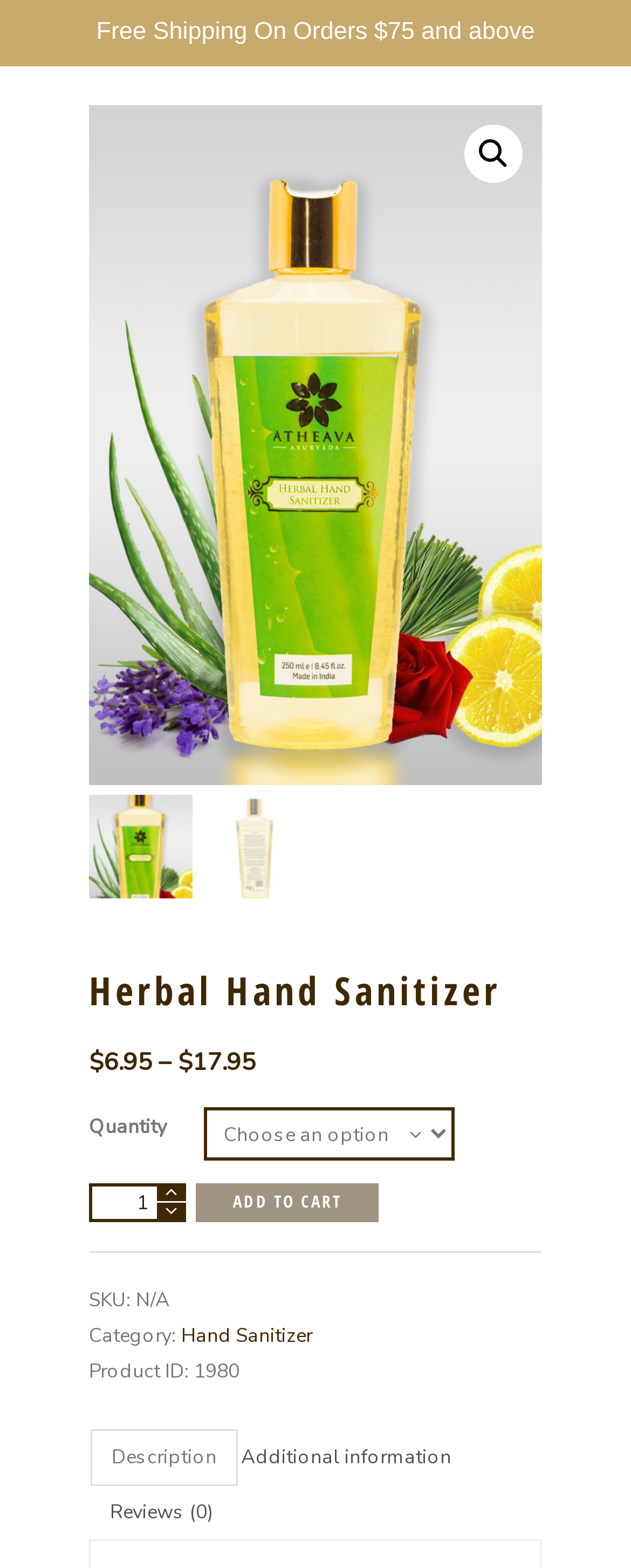Given the content of the image, can you provide a detailed answer to the question?
How many reviews are there for the Herbal Hand Sanitizer product?

I found the number of reviews by looking at the tab element with the label 'Reviews (0)', which indicates that there are 0 reviews for the product.